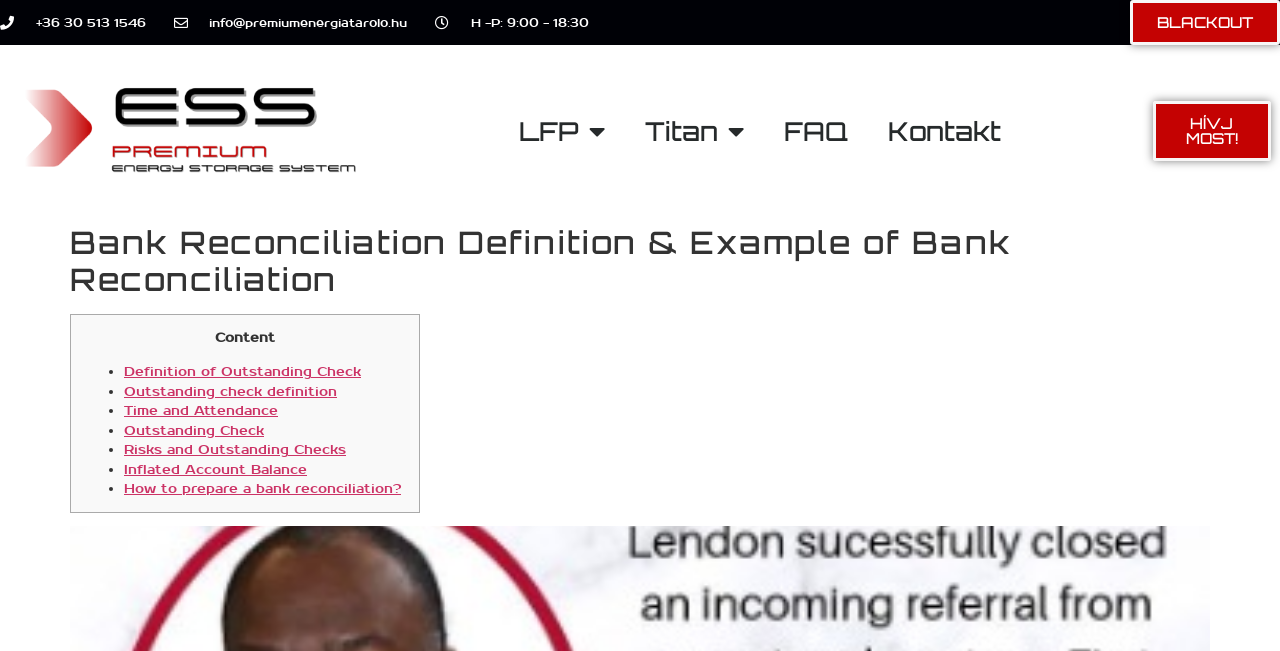Respond with a single word or phrase to the following question: What is the text above the list of links?

Content